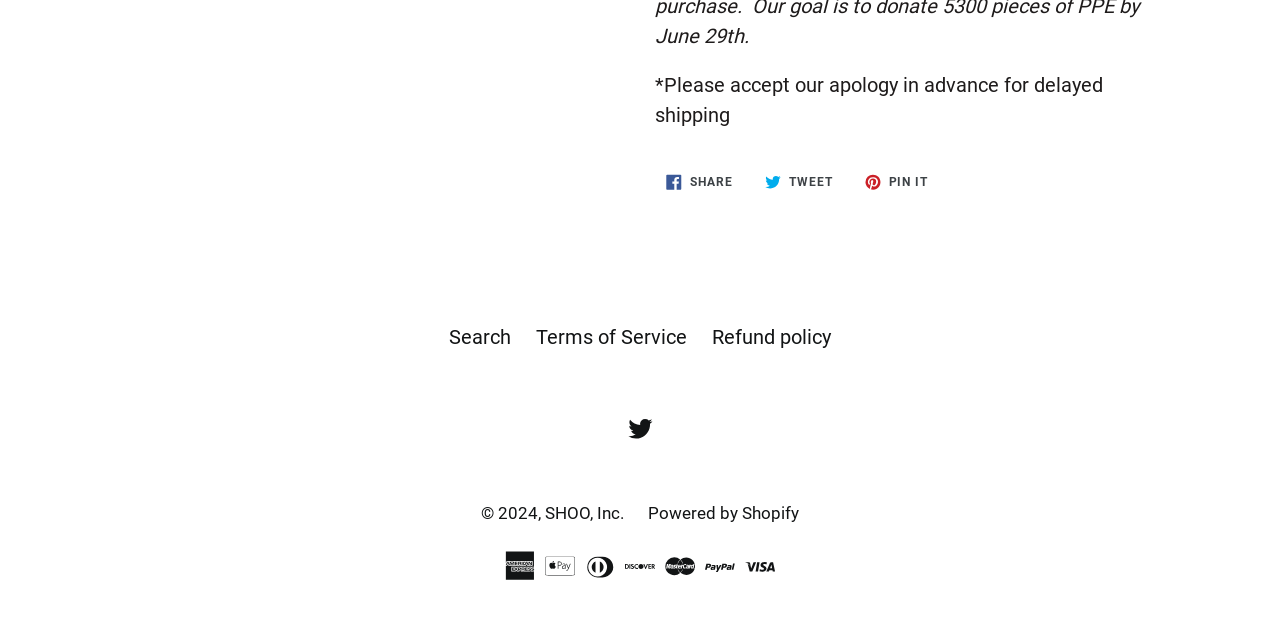Show the bounding box coordinates of the region that should be clicked to follow the instruction: "View terms of service."

[0.419, 0.511, 0.537, 0.549]